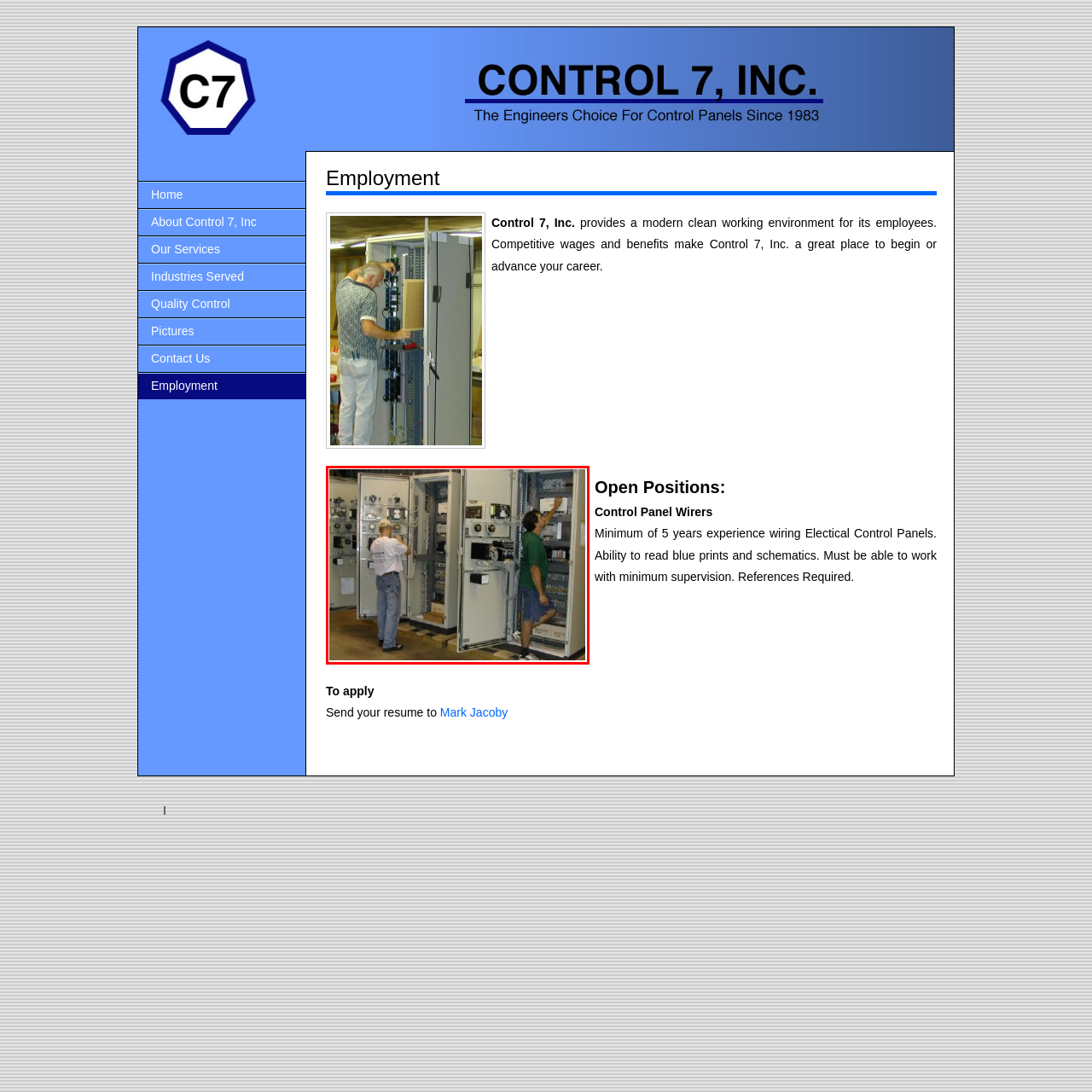Write a comprehensive caption detailing the image within the red boundary.

This image features two technicians engaged in electrical work within a well-organized industrial environment. On the left, a technician with a light-colored cap is focused on manipulating wiring or components inside a large control panel. On the right, another technician, dressed in a green shirt, appears to be installing or adjusting equipment inside a similar panel, with one leg raised against the panel for better reach. The setting is likely a manufacturing or control room, equipped with several control cabinets displaying various gauges and switches, emphasizing a modern and clean working environment. This visual representation aligns well with Control 7, Inc.'s commitment to providing a supportive work atmosphere for its employees, as noted in their job postings and company culture.